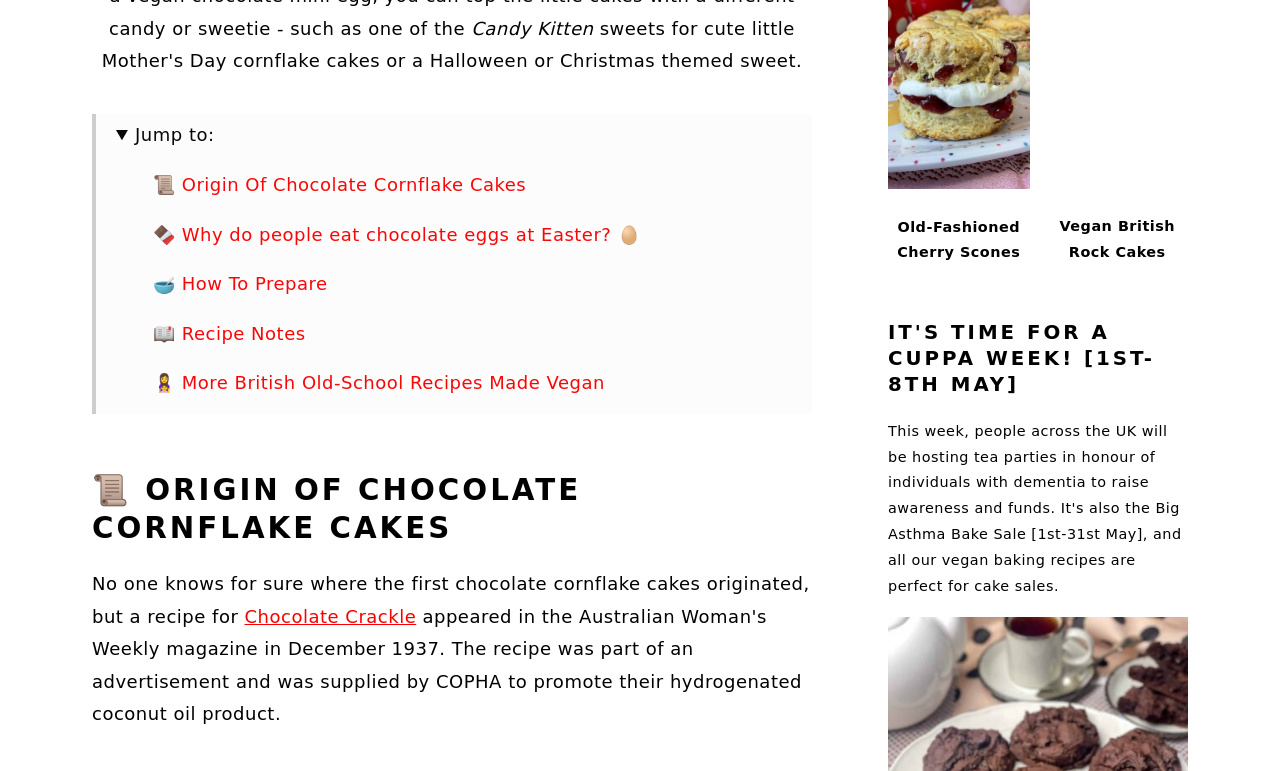From the webpage screenshot, identify the region described by Chocolate Crackle. Provide the bounding box coordinates as (top-left x, top-left y, bottom-right x, bottom-right y), with each value being a floating point number between 0 and 1.

[0.191, 0.786, 0.325, 0.813]